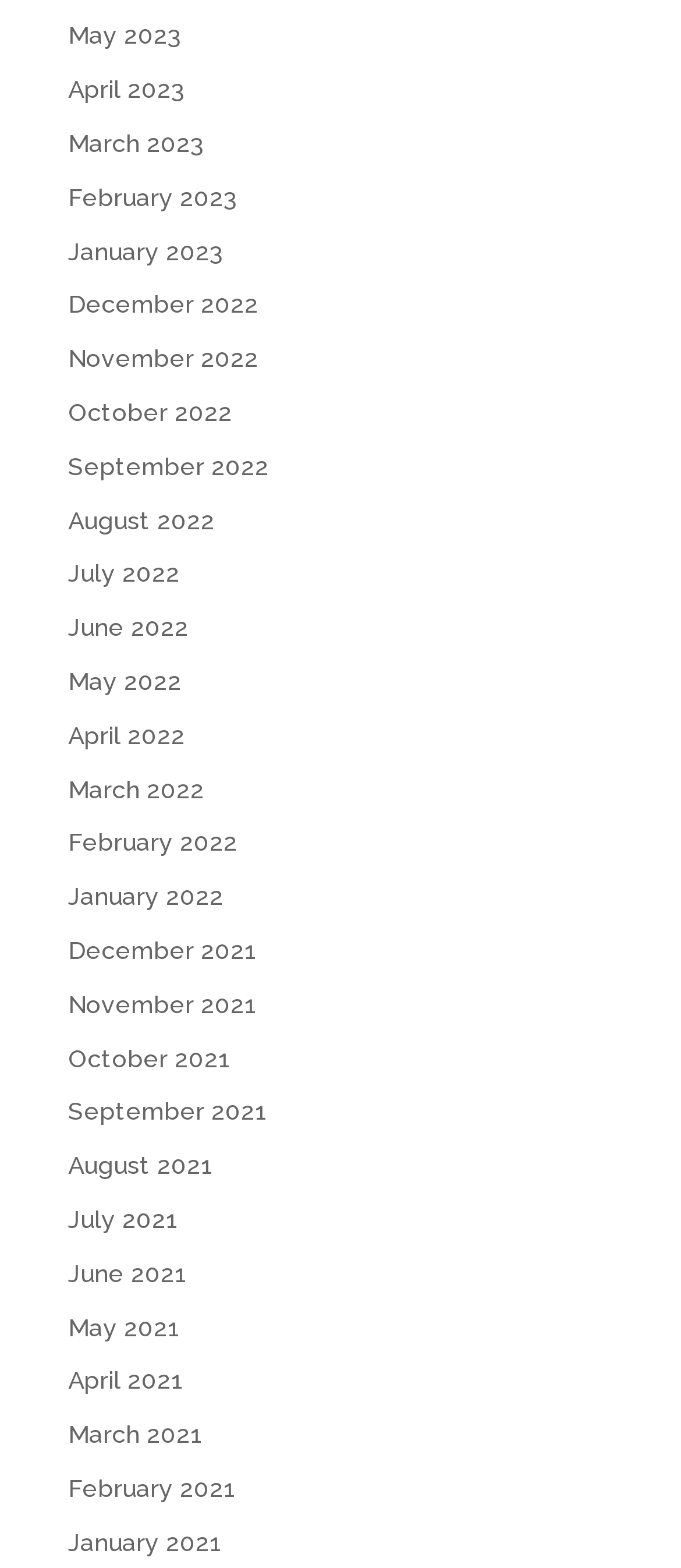What is the earliest month listed? Look at the image and give a one-word or short phrase answer.

May 2021